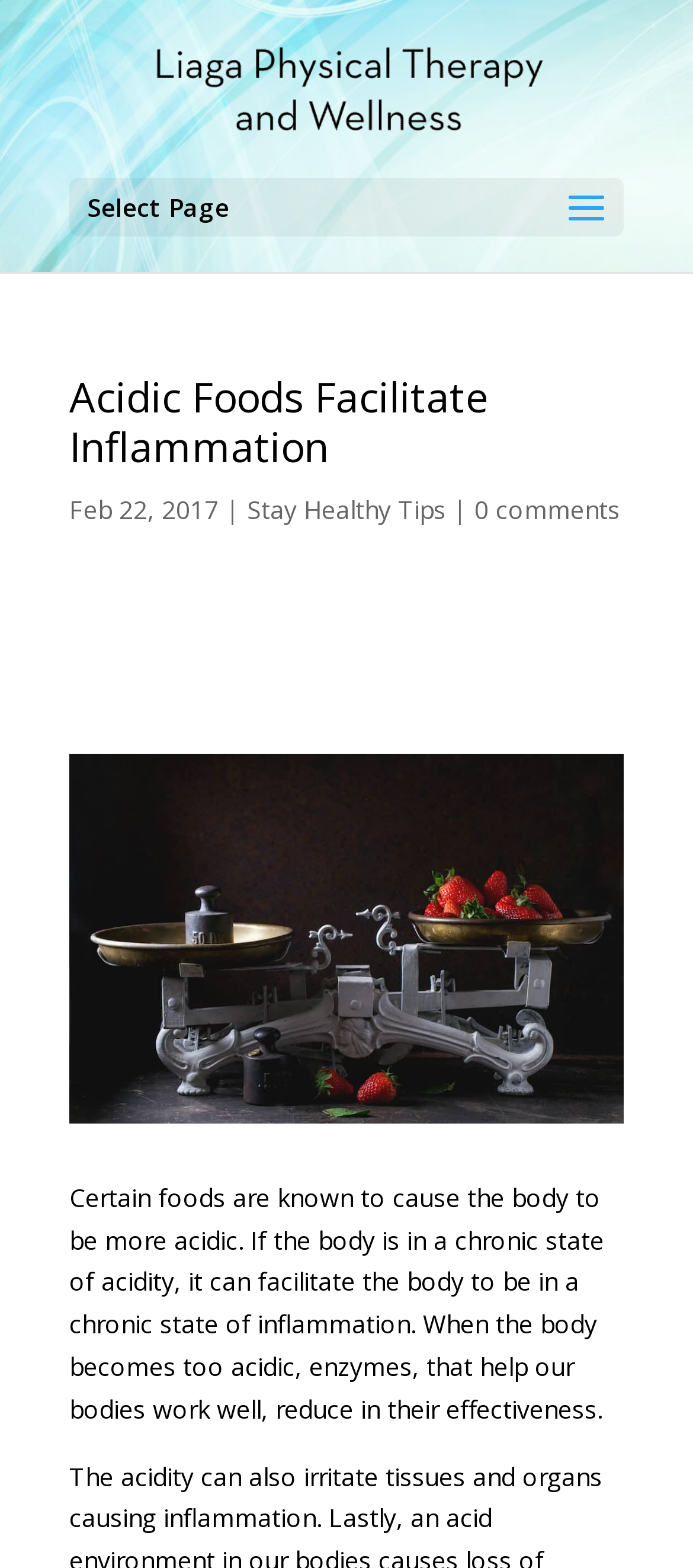Articulate a detailed summary of the webpage's content and design.

The webpage is about the relationship between acidic foods and inflammation, specifically how certain foods can cause the body to become more acidic, leading to chronic inflammation. 

At the top of the page, there is a logo of "Liaga Physical Therapy and Wellness" which is both an image and a link, taking up a significant portion of the top section. Below the logo, there is a link to the homepage labeled "Liaga Physical Therapy and Wellness". 

To the right of the logo, there is a dropdown menu labeled "Select Page". 

The main content of the page starts with a heading that reads "Acidic Foods Facilitate Inflammation", which is centered near the top of the page. Below the heading, there is a publication date "Feb 22, 2017" followed by a category label "Stay Healthy Tips" and a comment count "0 comments", all aligned horizontally. 

The main article begins below these details, occupying most of the page. The text explains how certain foods can cause the body to become acidic, leading to a decrease in enzyme effectiveness and ultimately, chronic inflammation.